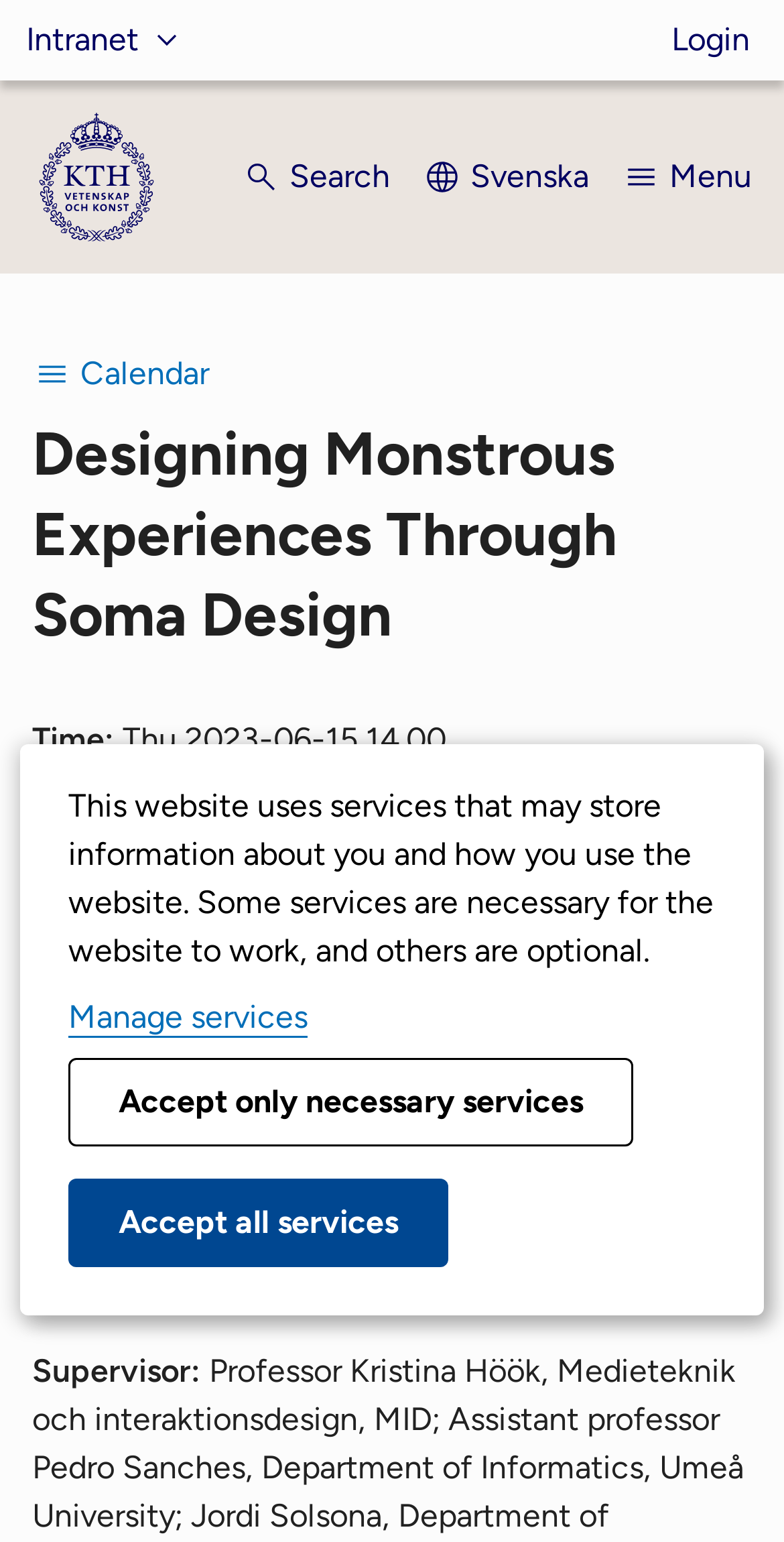Find the bounding box coordinates of the element to click in order to complete the given instruction: "Go to the intranet."

[0.033, 0.0, 0.238, 0.052]